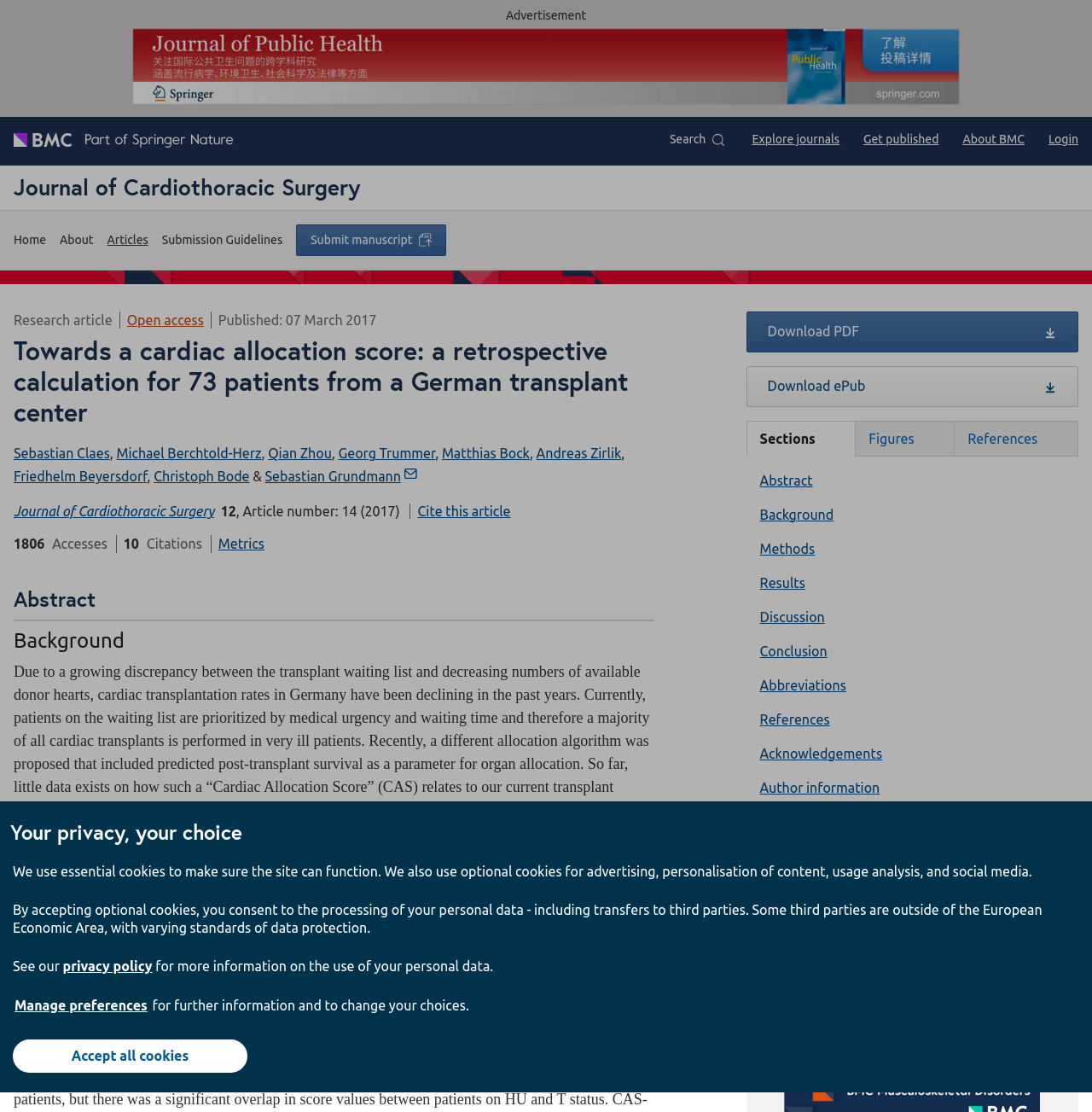What is the relation between the article and Germany?
Look at the image and respond with a one-word or short phrase answer.

The article is about a German transplant center